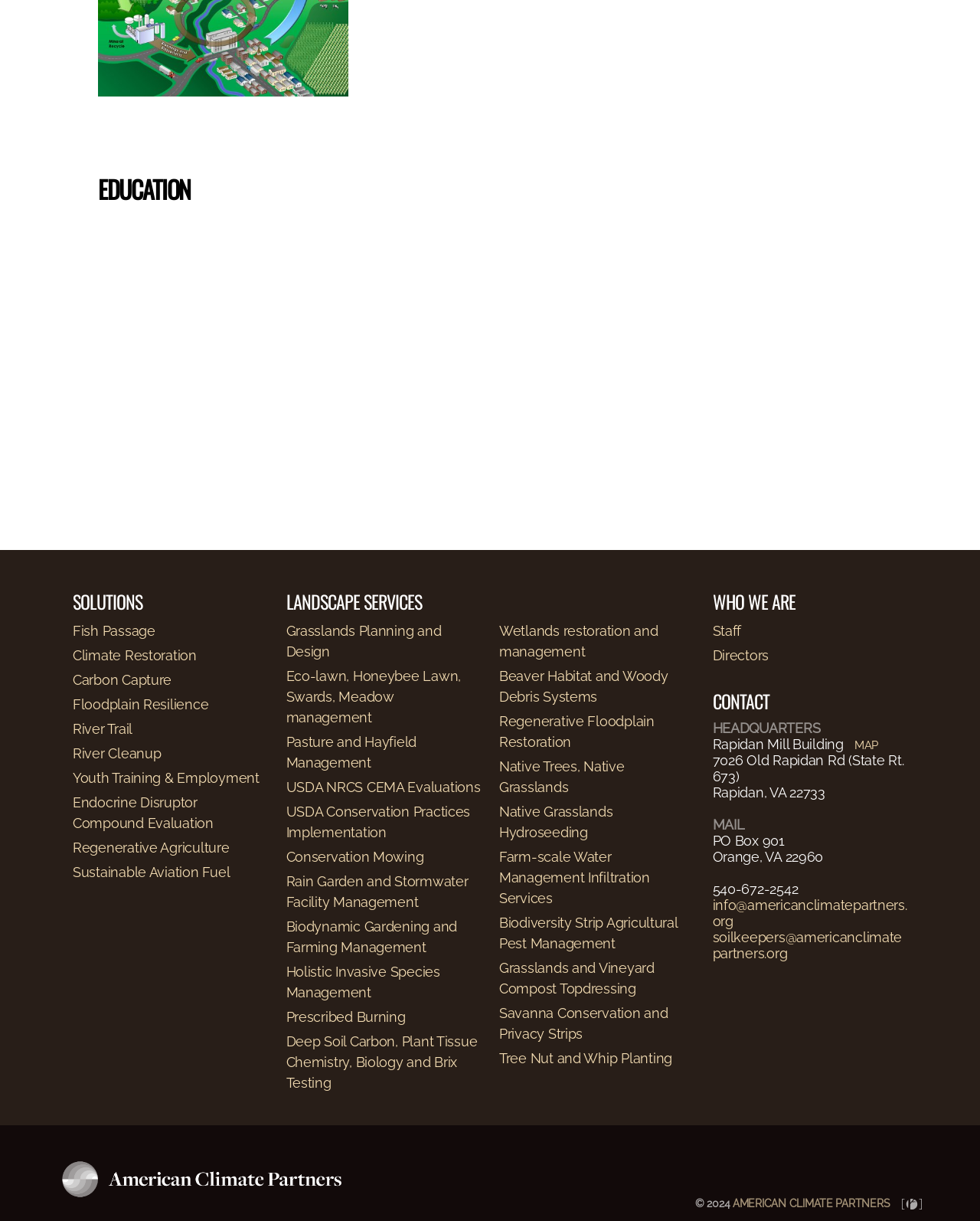How many links are under the 'SOLUTIONS' heading?
Please craft a detailed and exhaustive response to the question.

Under the 'SOLUTIONS' heading, there are 11 links which are 'Fish Passage', 'Climate Restoration', 'Carbon Capture', 'Floodplain Resilience', 'River Trail', 'River Cleanup', 'Youth Training & Employment', 'Endocrine Disruptor Compound Evaluation', 'Regenerative Agriculture', 'Sustainable Aviation Fuel'. These links are located at the middle of the page with bounding box coordinates ranging from [0.074, 0.51, 0.158, 0.523] to [0.074, 0.707, 0.235, 0.721].